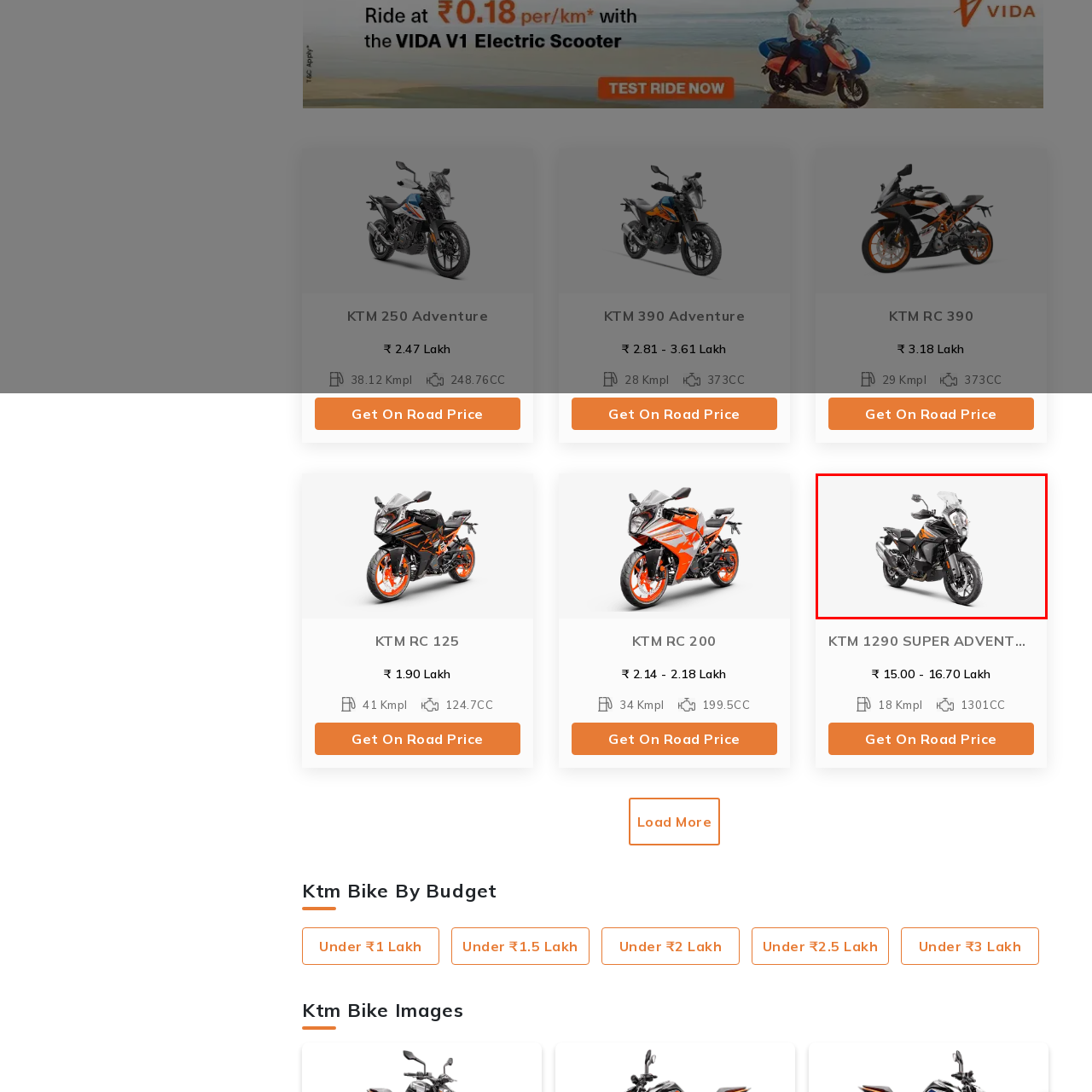What is the price range of the KTM 1290 SUPER ADVENTURE S?
Focus on the red-bounded area of the image and reply with one word or a short phrase.

₹ 15.00 - 16.70 Lakh